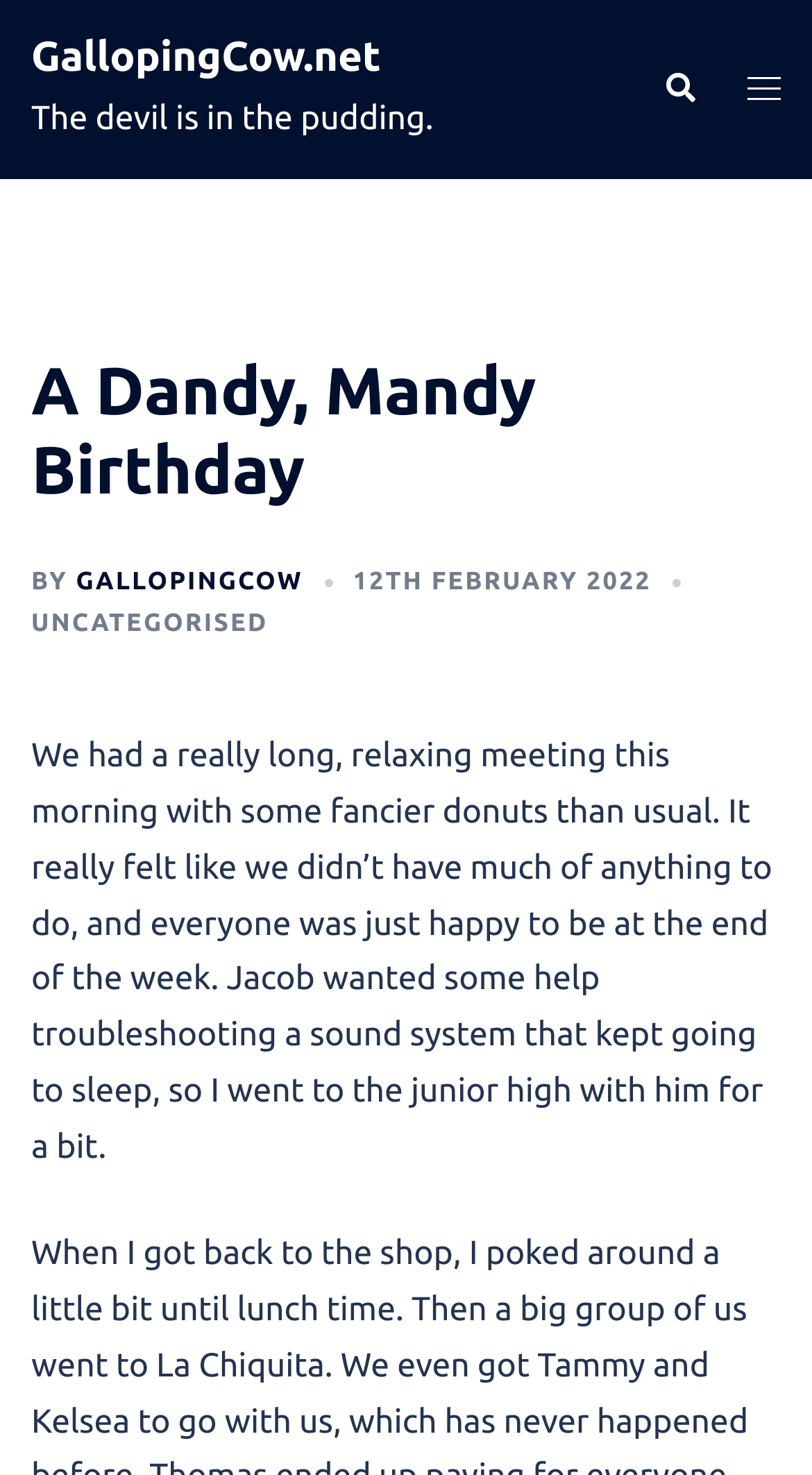Could you identify the text that serves as the heading for this webpage?

A Dandy, Mandy Birthday